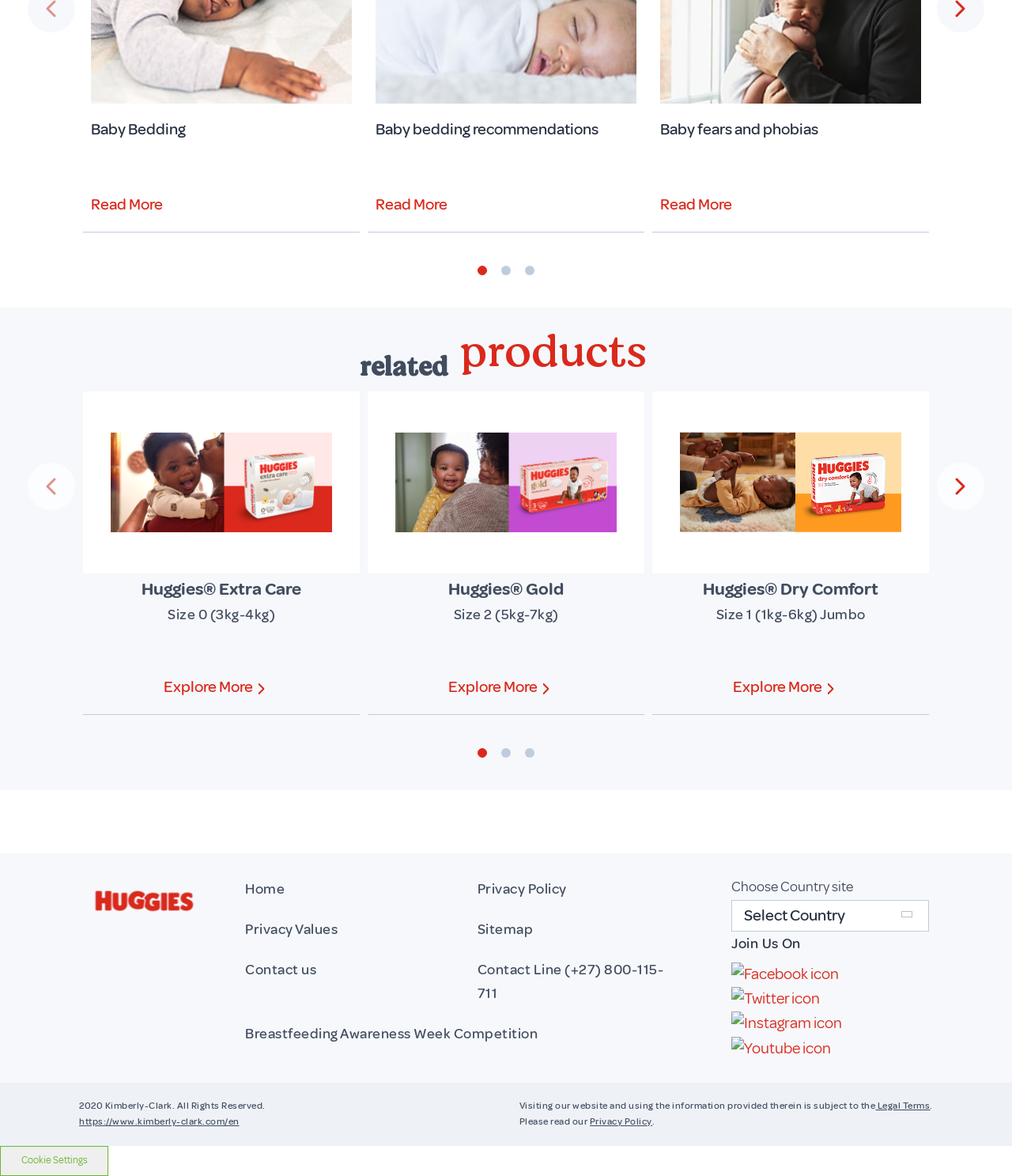Provide a one-word or short-phrase response to the question:
How many tabs are available in the first tablist?

3